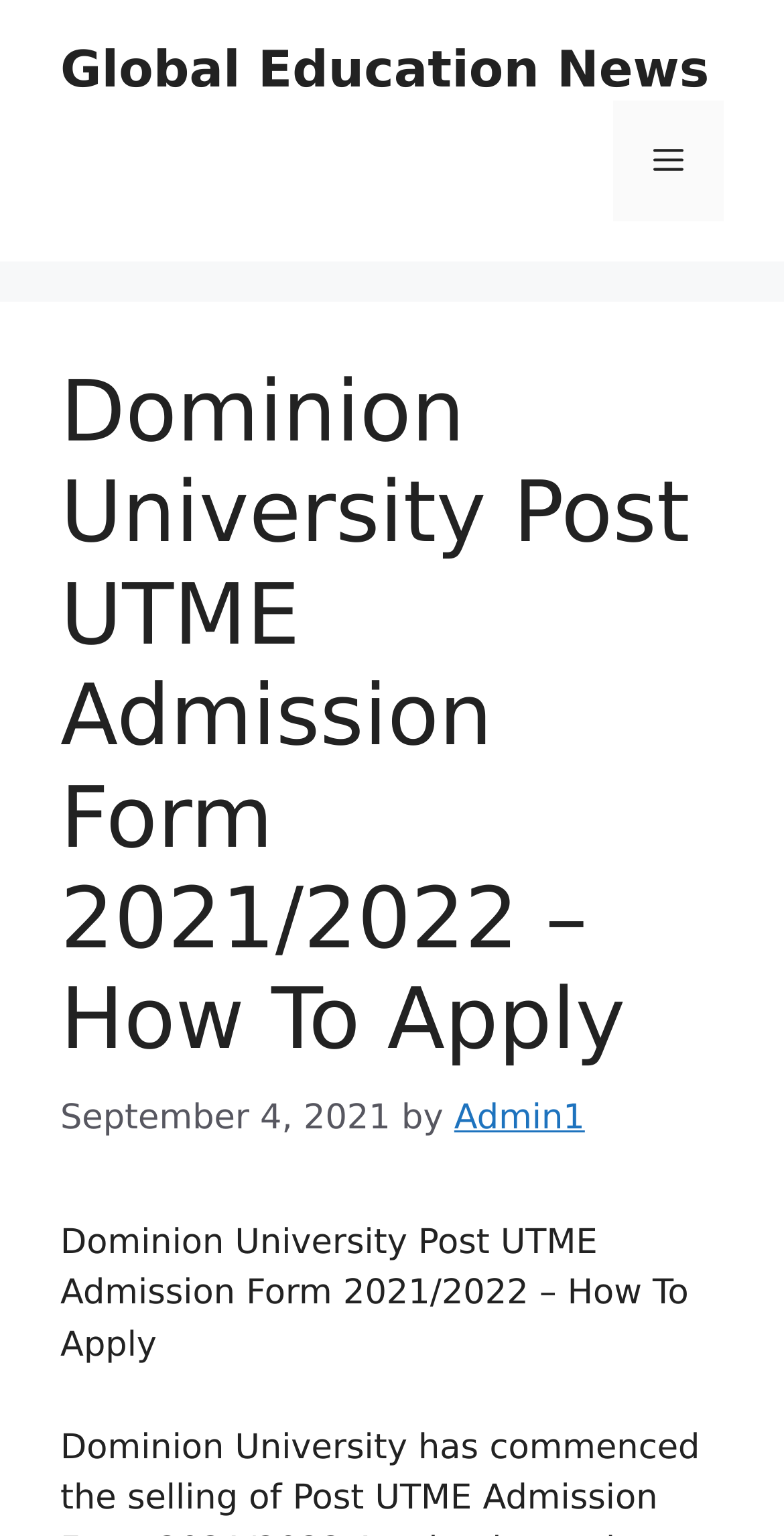Answer the following in one word or a short phrase: 
Is the menu expanded?

No